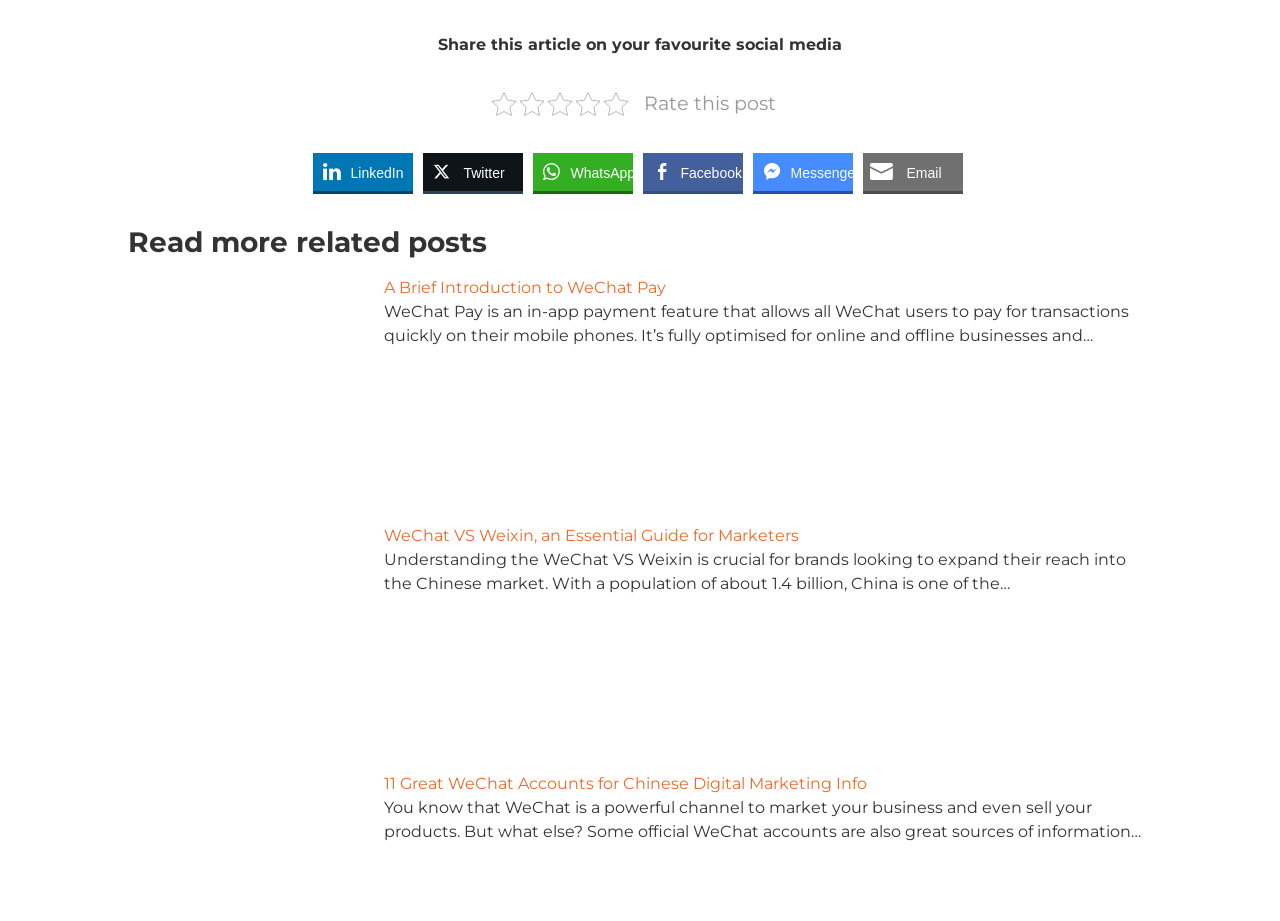What is the topic of the article 'A Brief Introduction to WeChat Pay'? Using the information from the screenshot, answer with a single word or phrase.

WeChat Pay